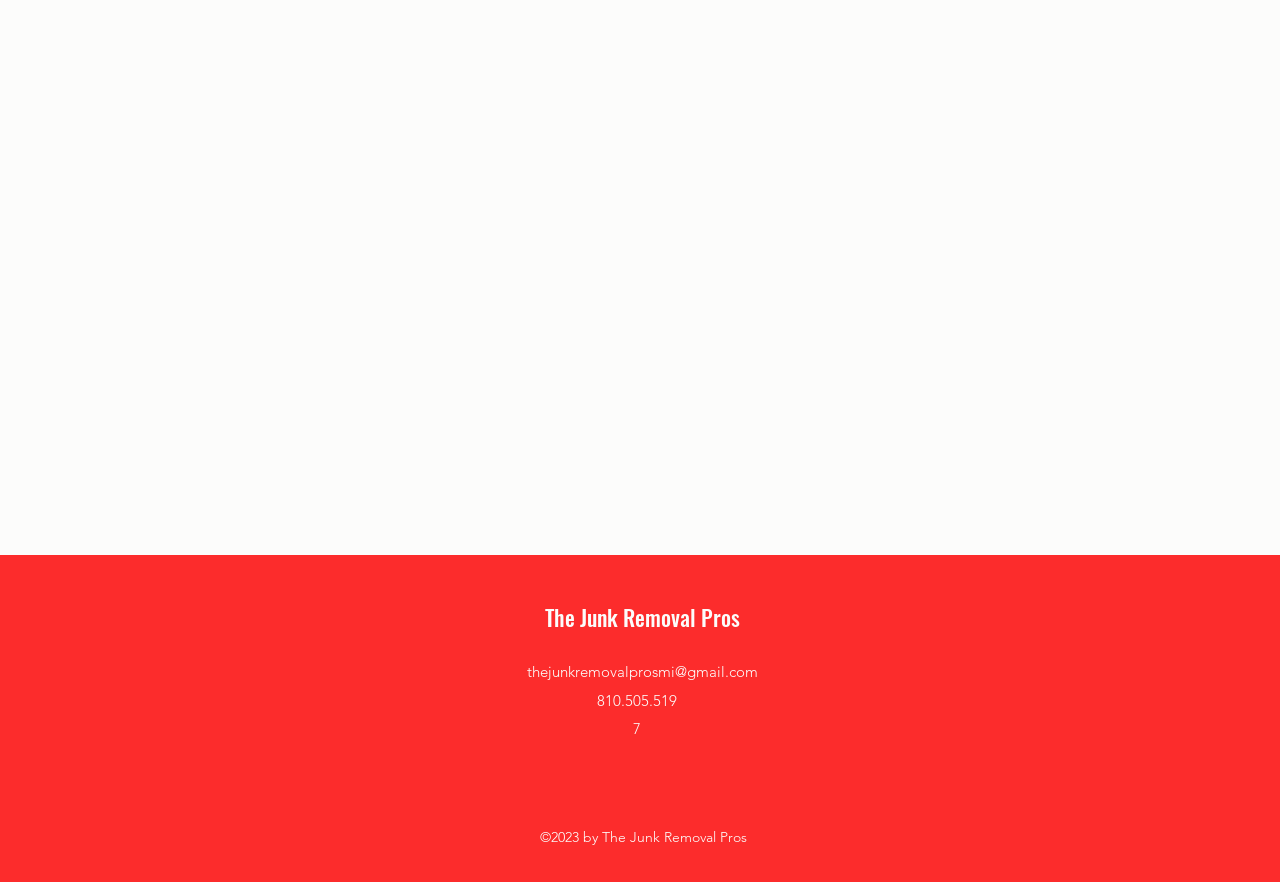Identify the bounding box for the described UI element: "The Junk Removal Pros".

[0.425, 0.681, 0.578, 0.717]